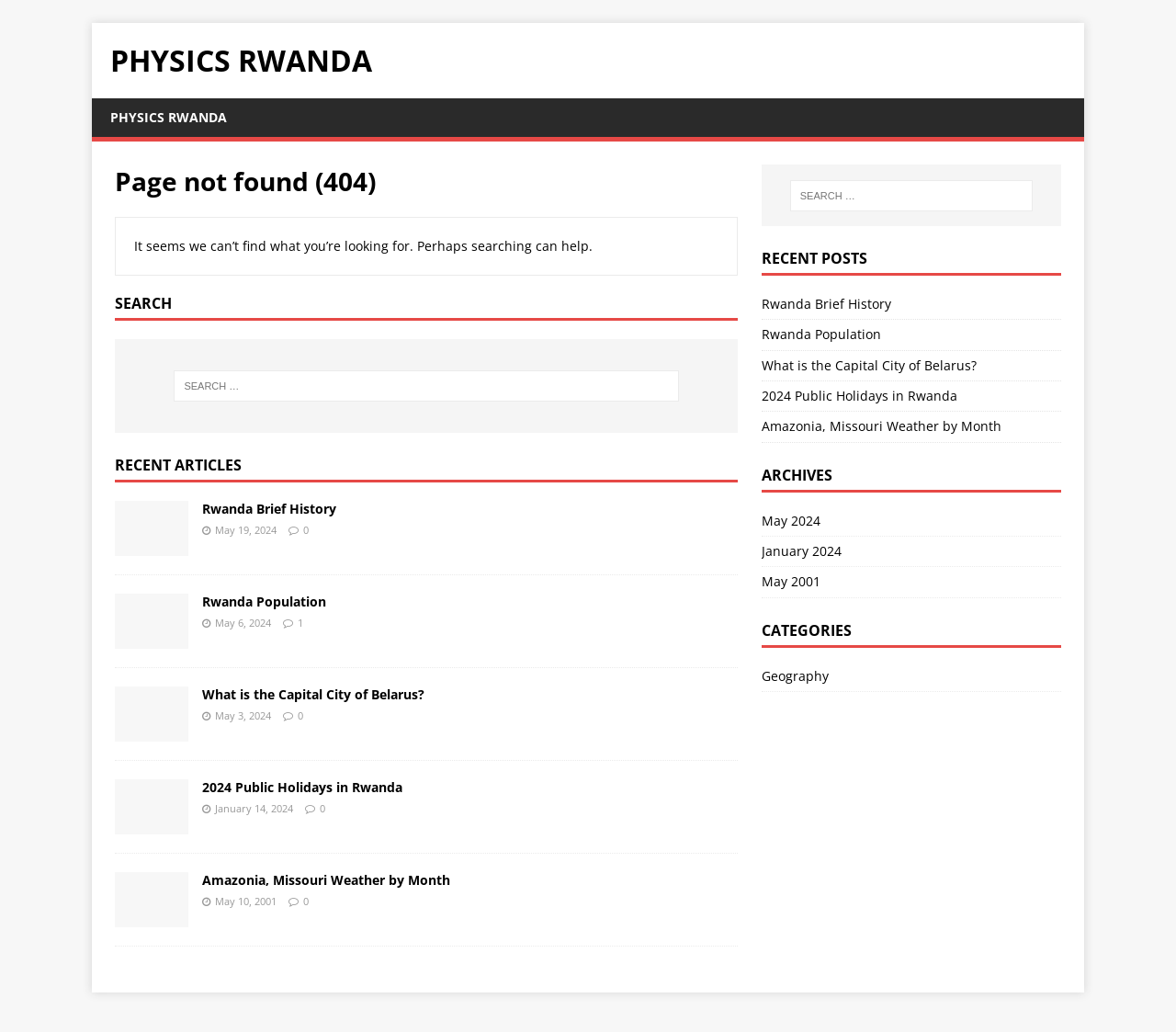Locate the bounding box coordinates of the element to click to perform the following action: 'Read the latest news'. The coordinates should be given as four float values between 0 and 1, in the form of [left, top, right, bottom].

None